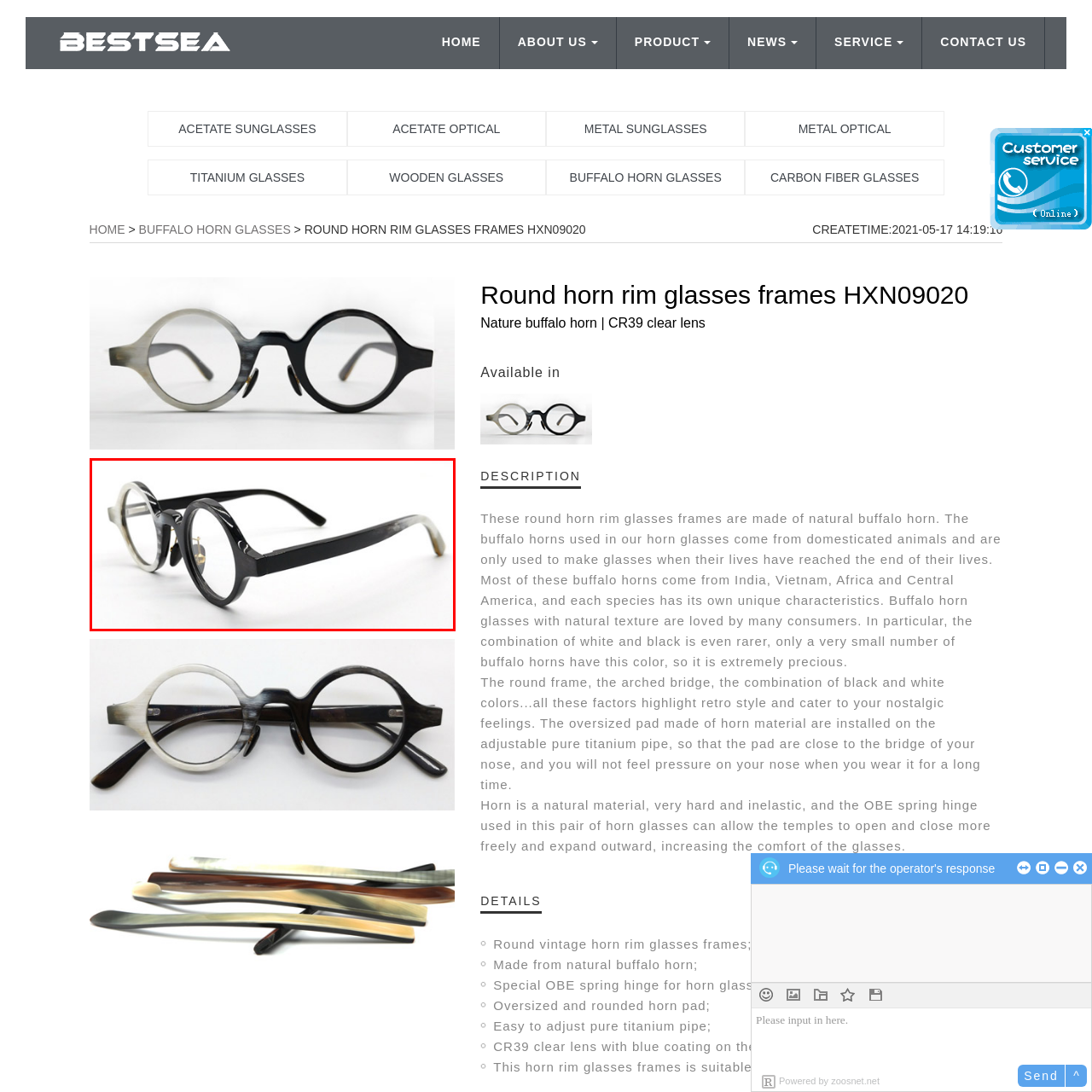Articulate a detailed description of the image inside the red frame.

The image showcases a pair of round horn rim glasses frames, identified as HXN09020, crafted from natural buffalo horn. These stylish glasses feature a distinctive retro design characterized by their oversized round lenses and a striking black and white color combination that adds an elegant yet nostalgic touch. The frames are complemented by an adjustable pure titanium pipe, ensuring comfort during prolonged wear. The glasses are designed to cater to both men and women, making them a versatile accessory. The precise construction highlights the natural texture of the buffalo horn, providing not just aesthetic appeal but also durability and functionality for everyday use.